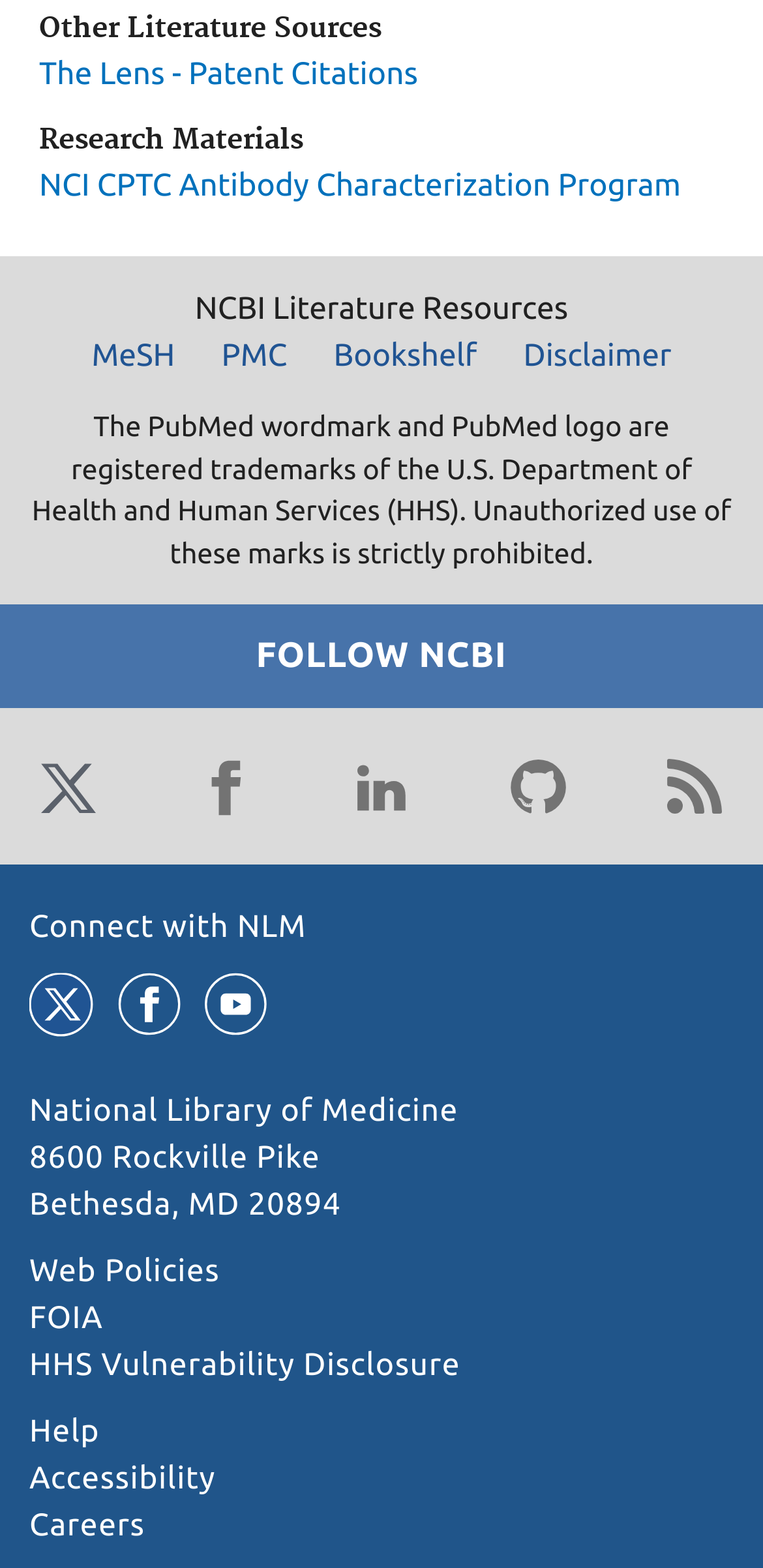Locate the bounding box coordinates of the segment that needs to be clicked to meet this instruction: "Back to post list".

None